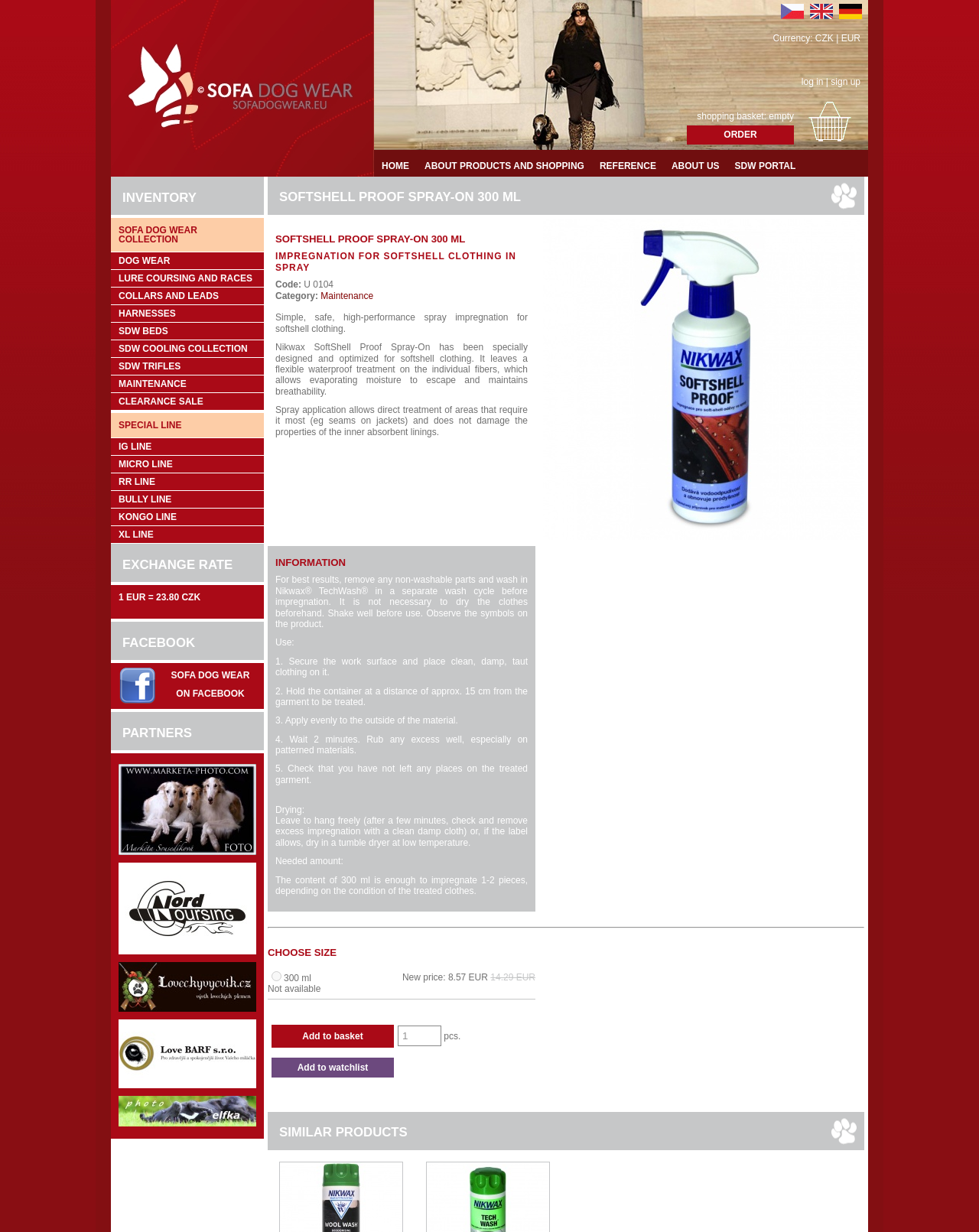Reply to the question with a single word or phrase:
What is the product being described on the webpage?

SOFTSHELL PROOF SPRAY-ON 300 ML